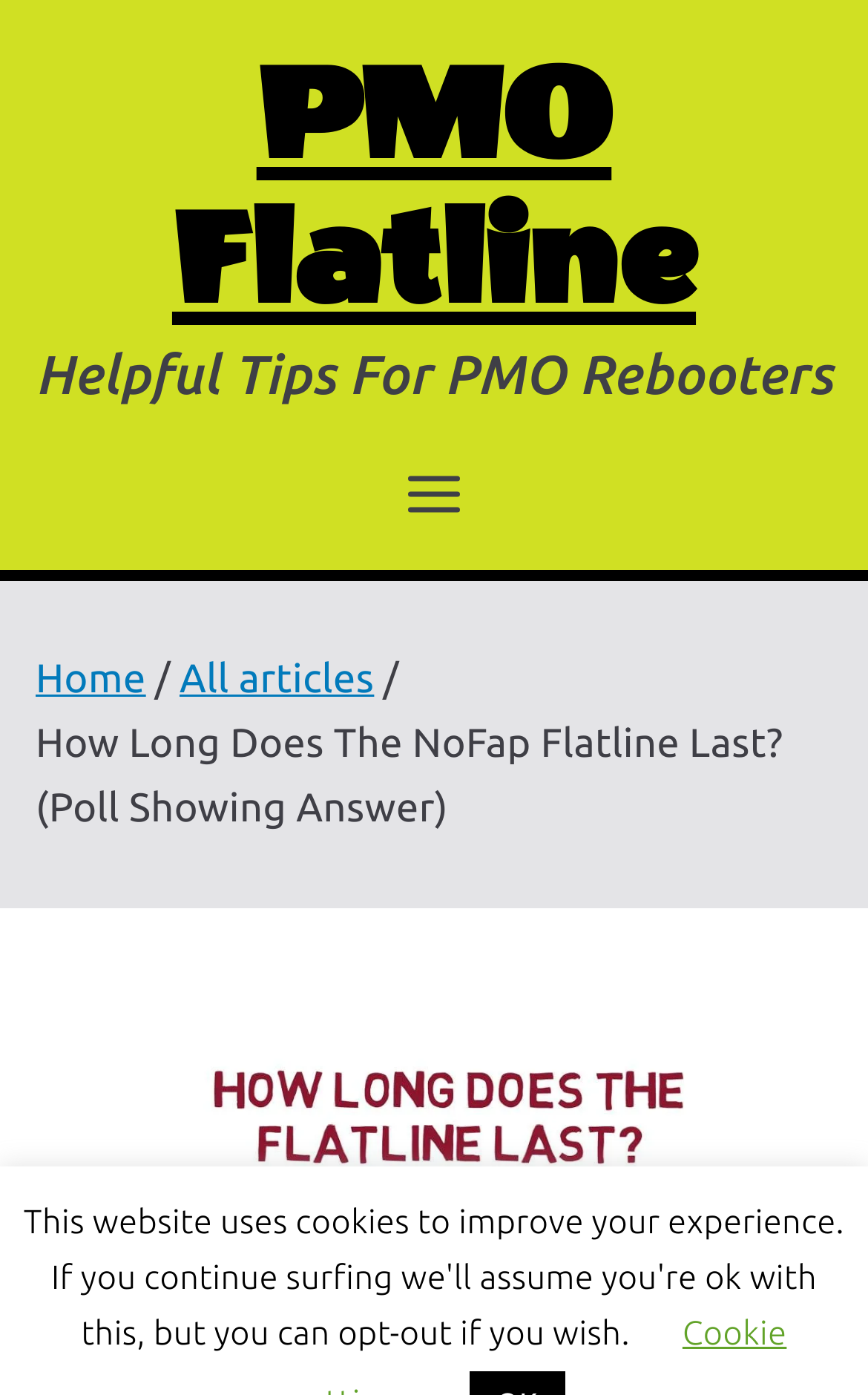Give a concise answer using only one word or phrase for this question:
Is there a primary menu button on the page?

Yes